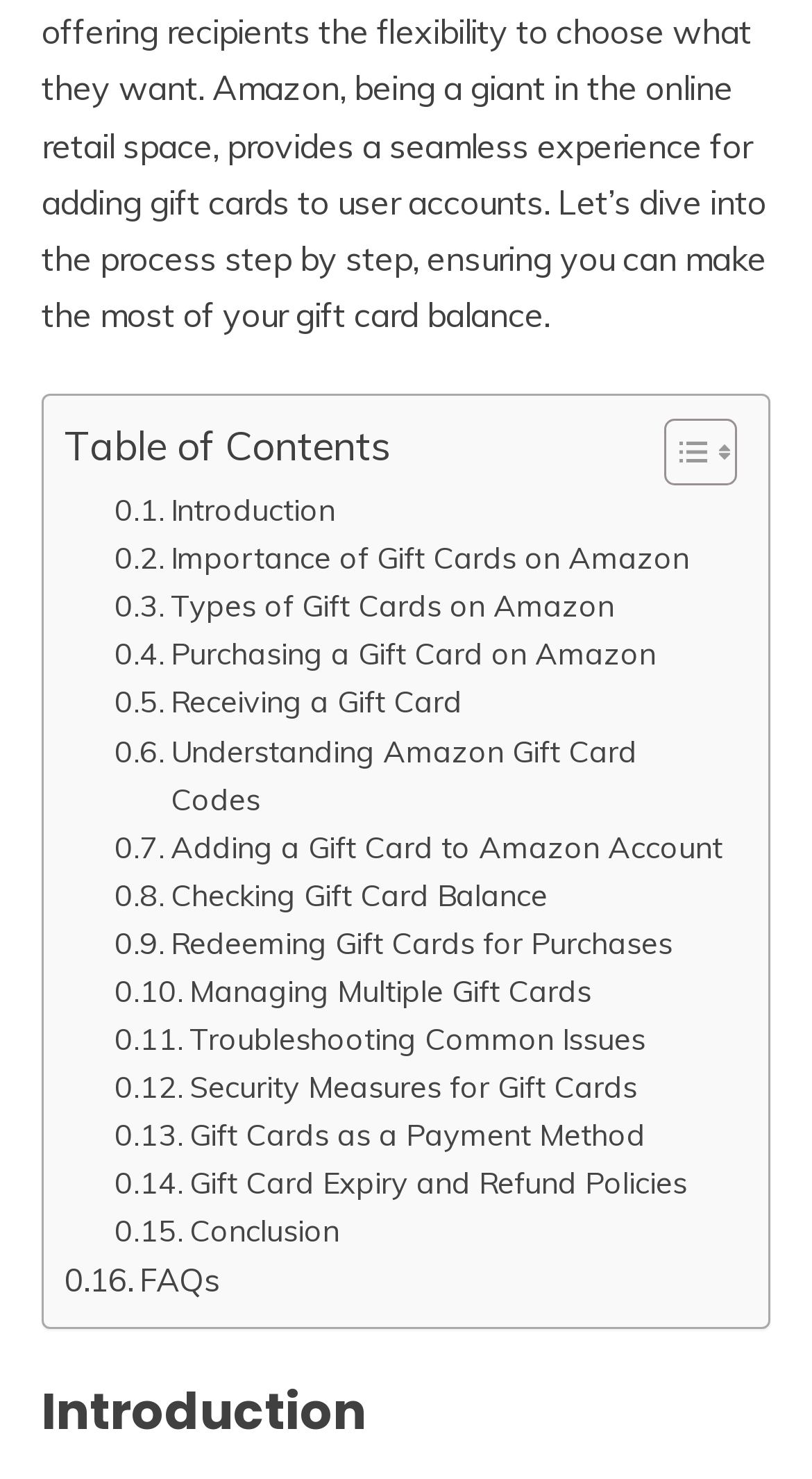Answer the question in a single word or phrase:
How many images are in the 'Toggle Table of Content' link?

2